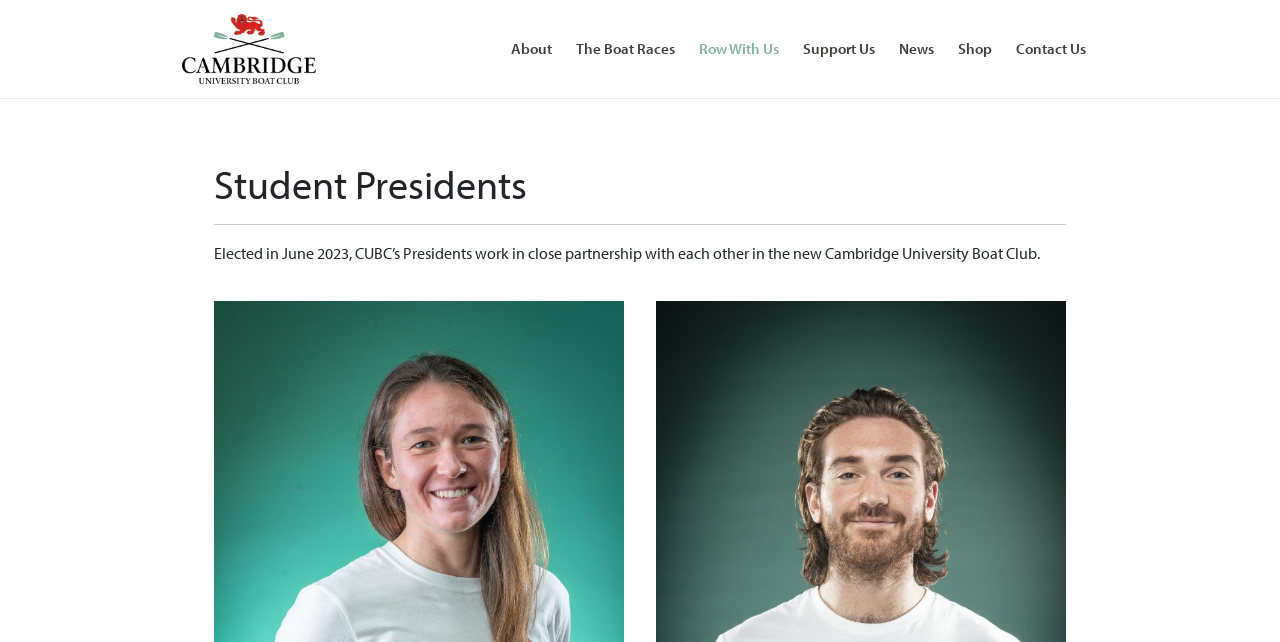What month were the presidents elected?
Provide a concise answer using a single word or phrase based on the image.

June